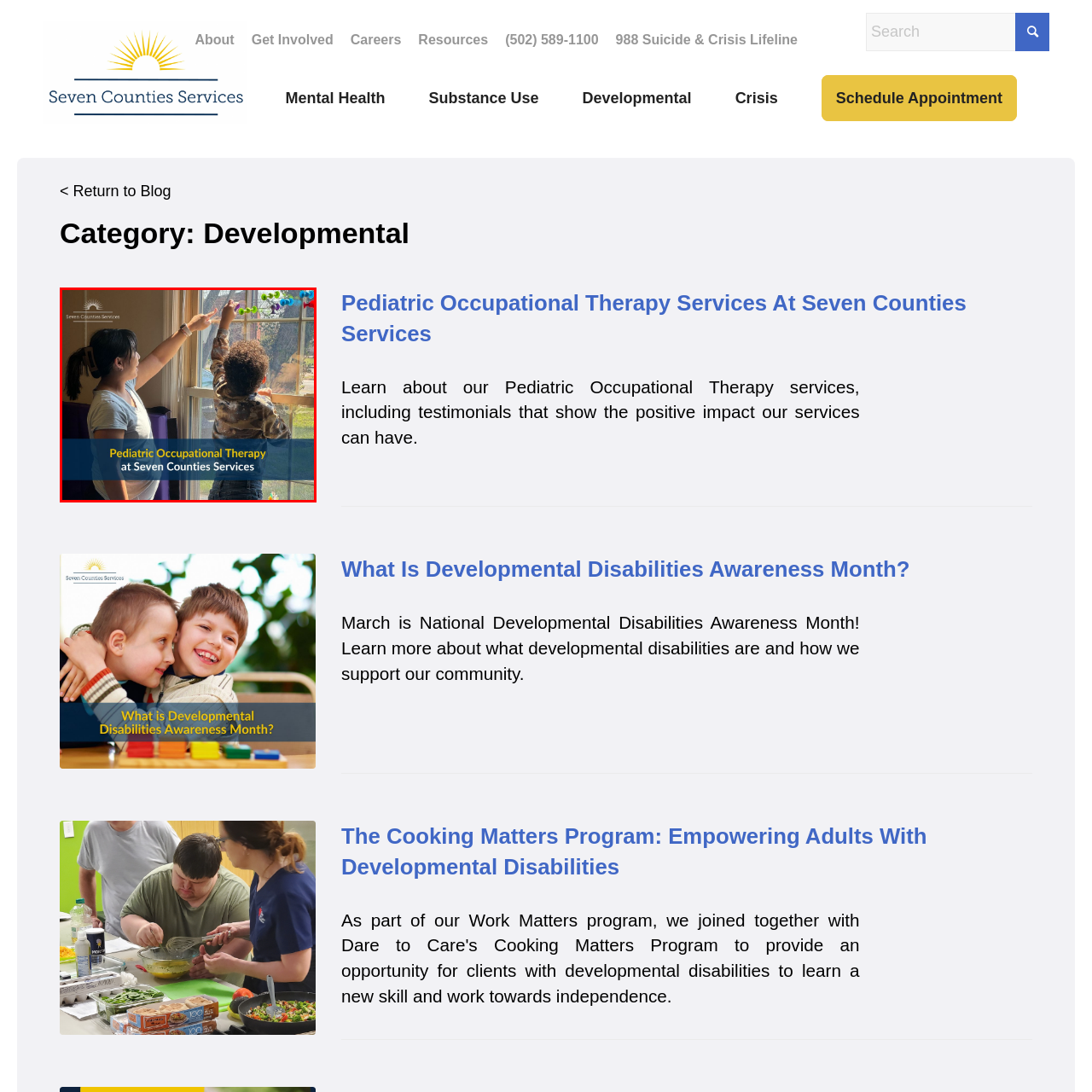Please provide a thorough description of the image inside the red frame.

The image showcases a heartwarming scene at Seven Counties Services, featuring a caregiver guiding a child in a playful learning activity. The caregiver, wearing a light-colored shirt, is assisting the child, dressed in a camouflage-patterned outfit, as he reaches towards colorful objects affixed to the window. Sunlight streams through the window, illuminating the room and highlighting the joyful interaction between them. This moment encapsulates the essence of Pediatric Occupational Therapy offered at Seven Counties Services, emphasizing the organization's commitment to support and empower children with developmental needs through engaging activities.